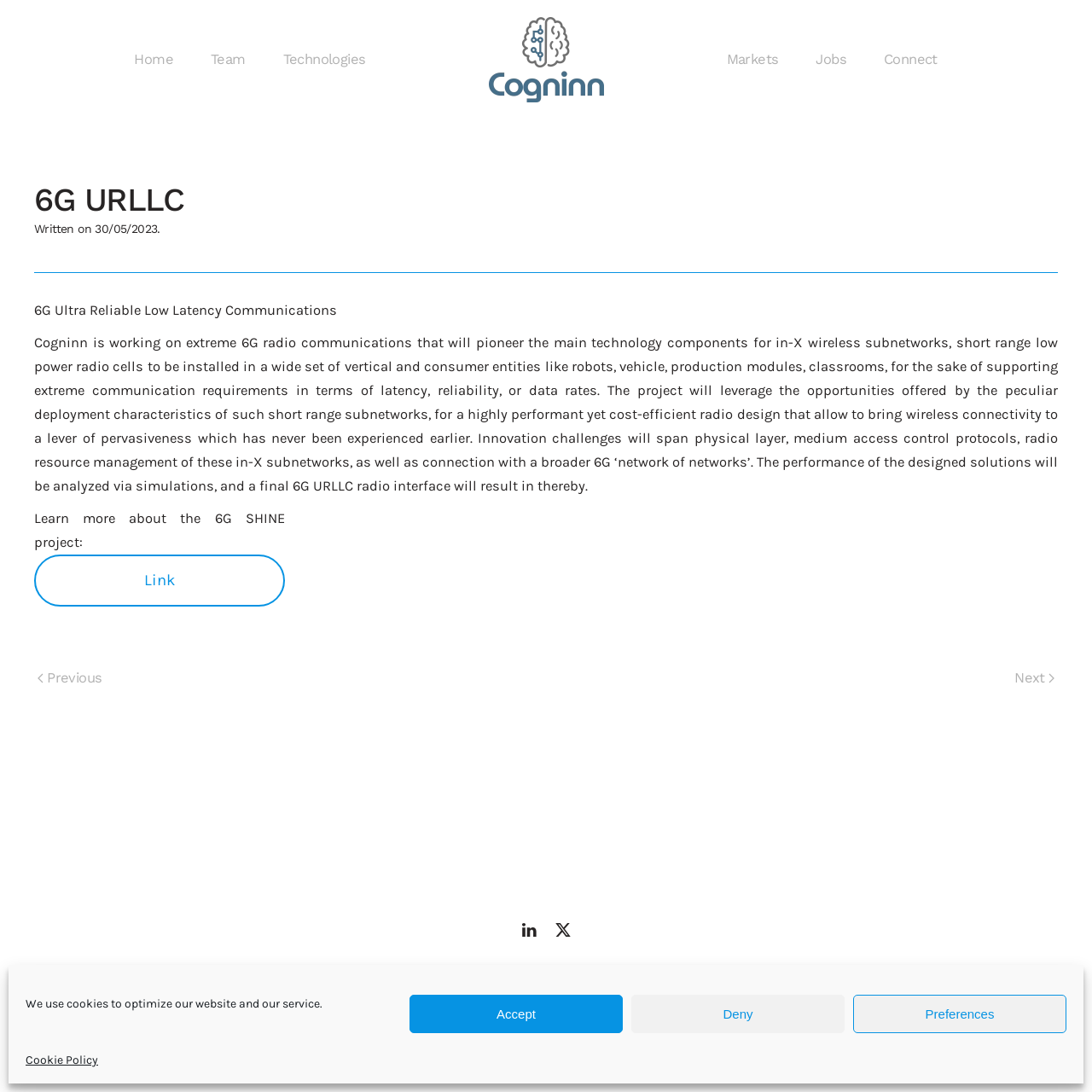What is the date mentioned in the article?
Answer the question with a single word or phrase, referring to the image.

30/05/2023